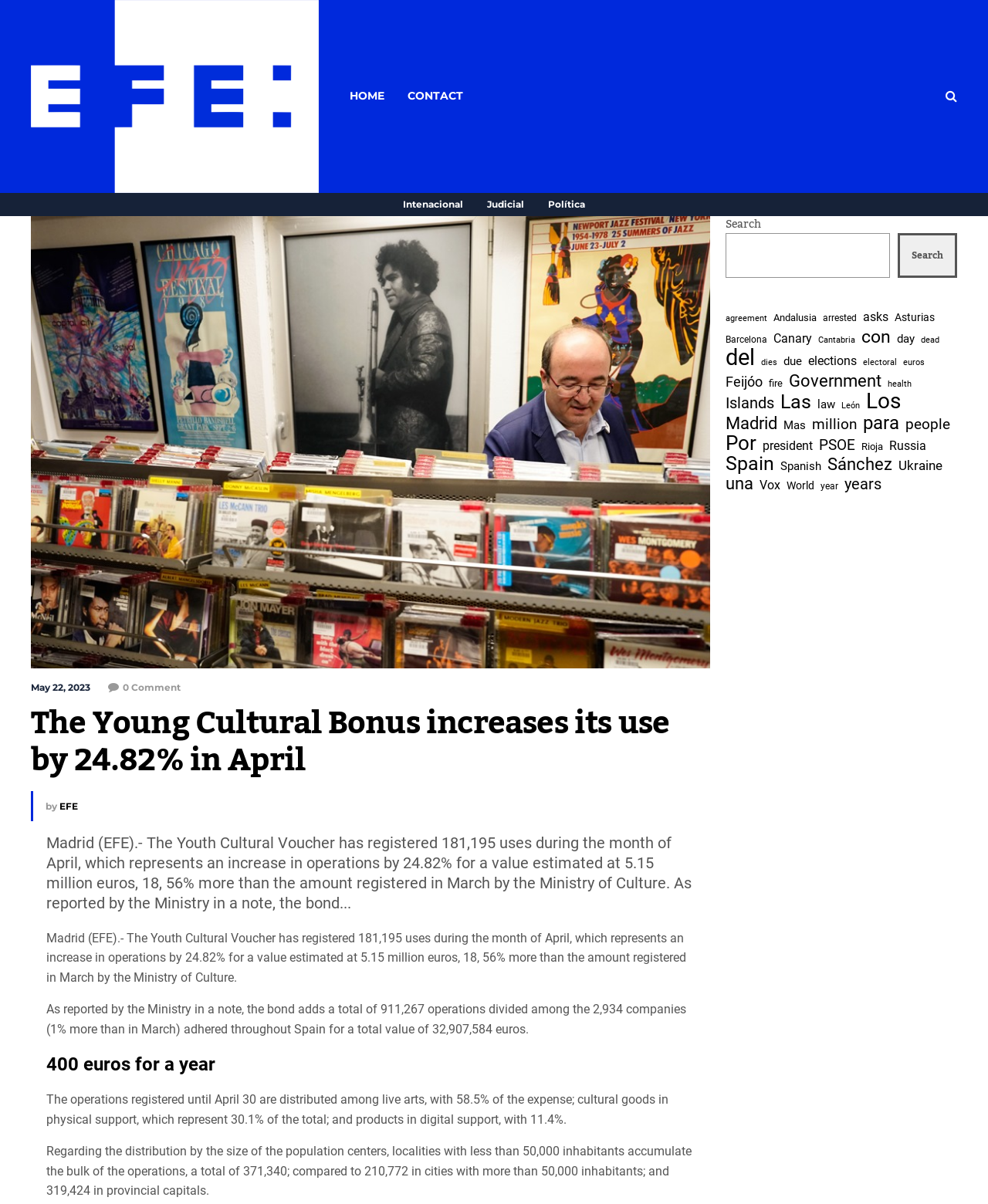Find the UI element described as: "Government" and predict its bounding box coordinates. Ensure the coordinates are four float numbers between 0 and 1, [left, top, right, bottom].

[0.798, 0.309, 0.892, 0.323]